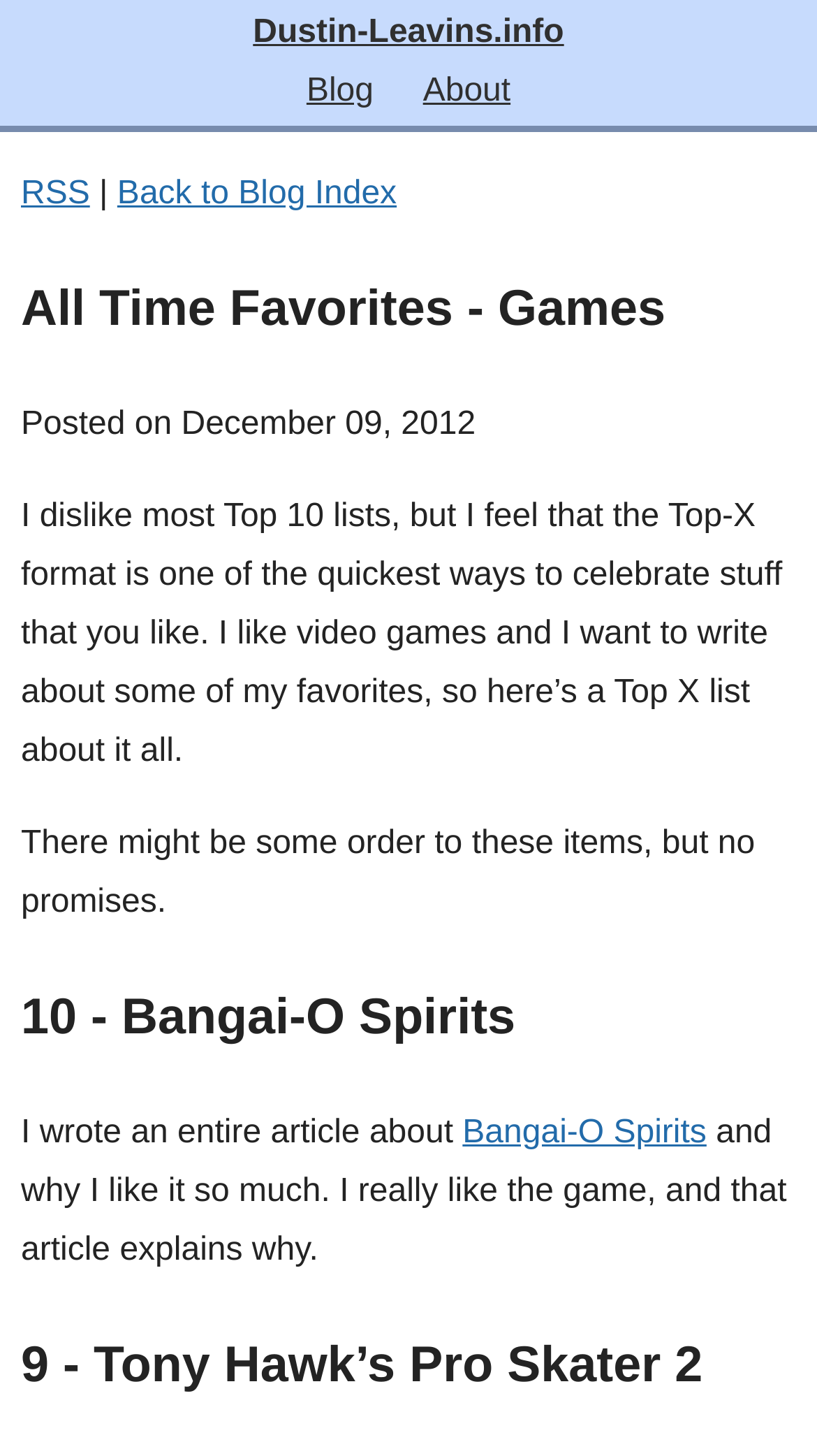Carefully observe the image and respond to the question with a detailed answer:
What is the website's domain name?

I found the website's domain name by looking at the top-left corner of the webpage, where it says 'Dustin-Leavins.info' in a link format.